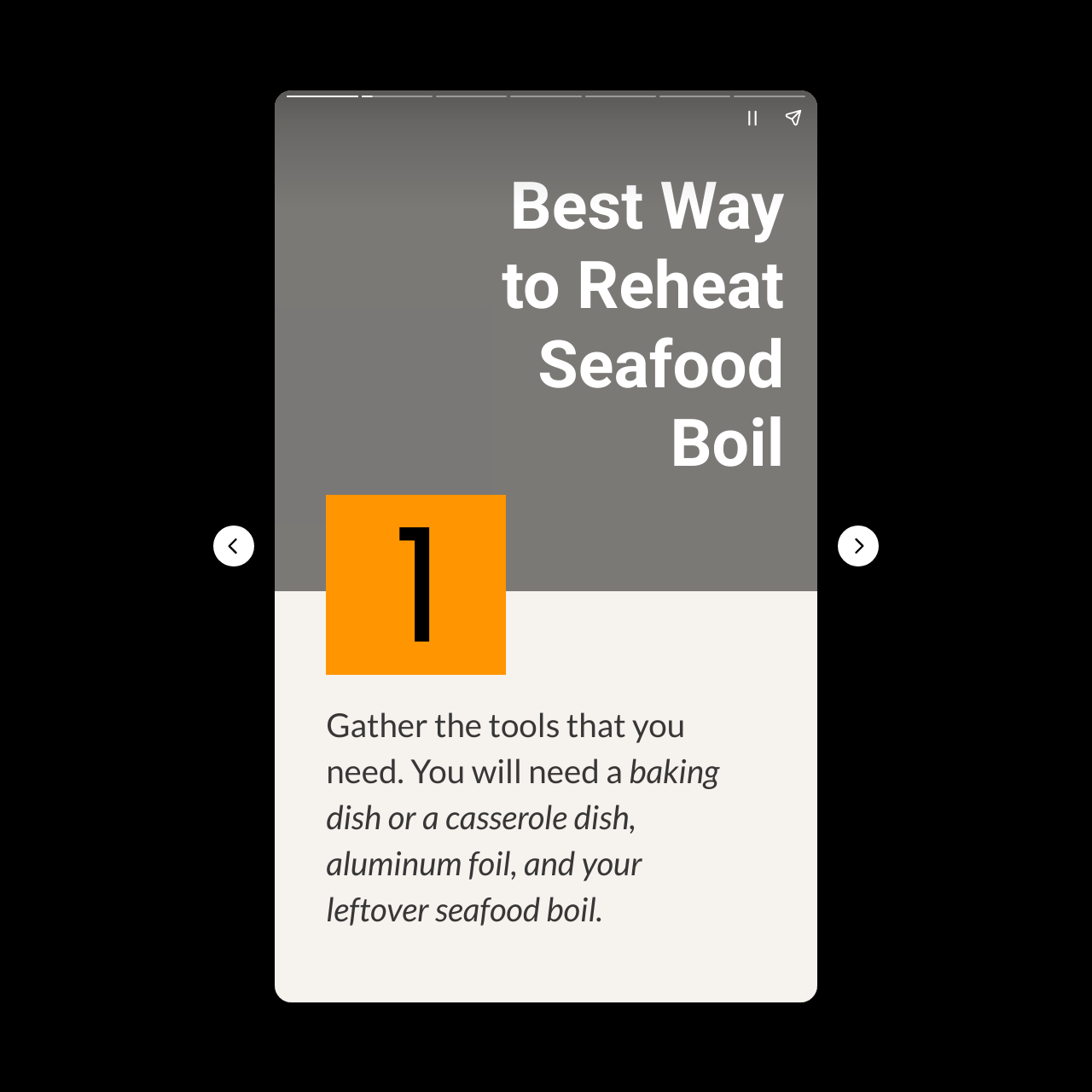Please find and generate the text of the main heading on the webpage.

How To Reheat Seafood Boil